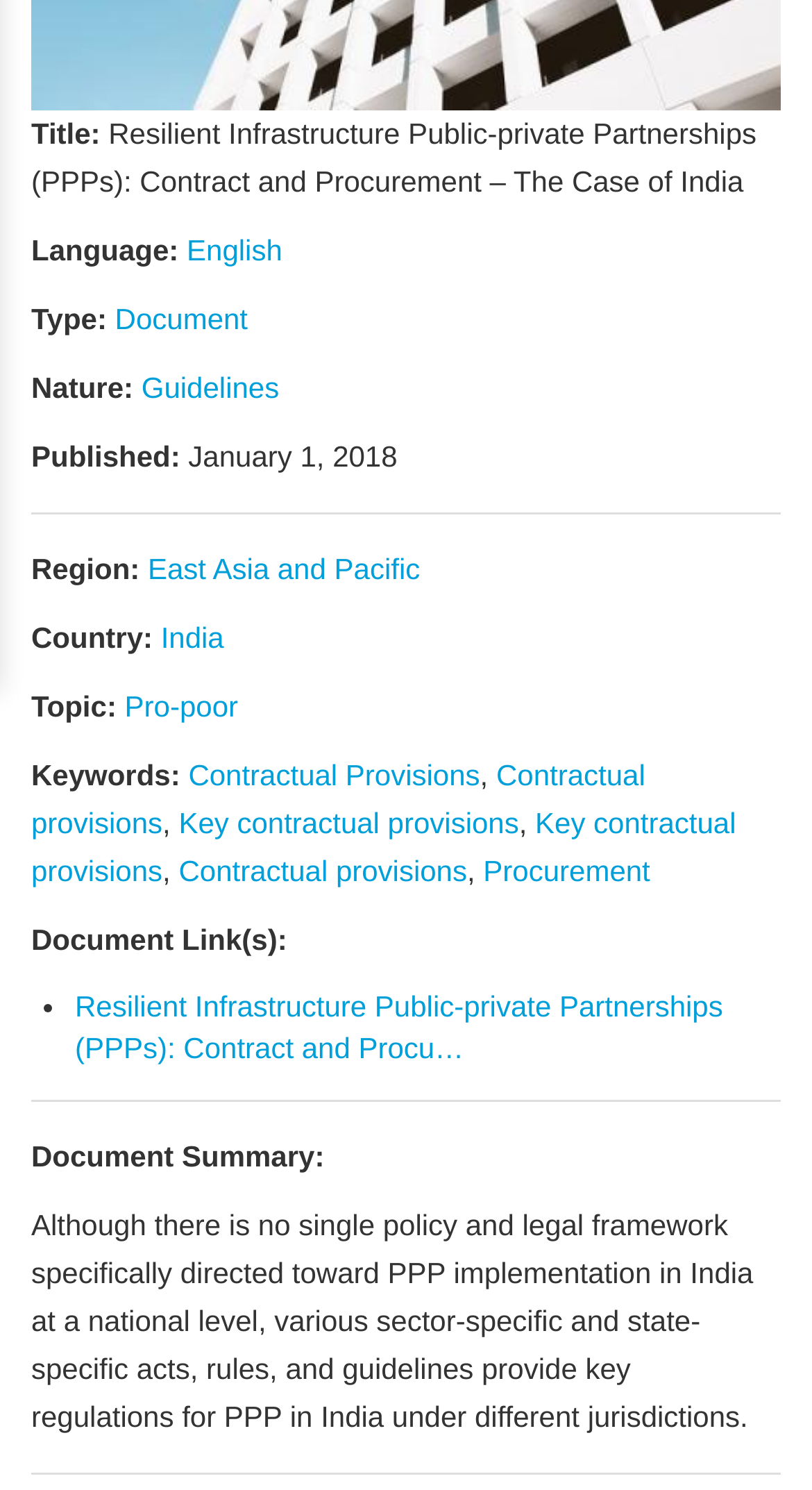Using the description "Contractual Provisions", locate and provide the bounding box of the UI element.

[0.232, 0.508, 0.591, 0.531]